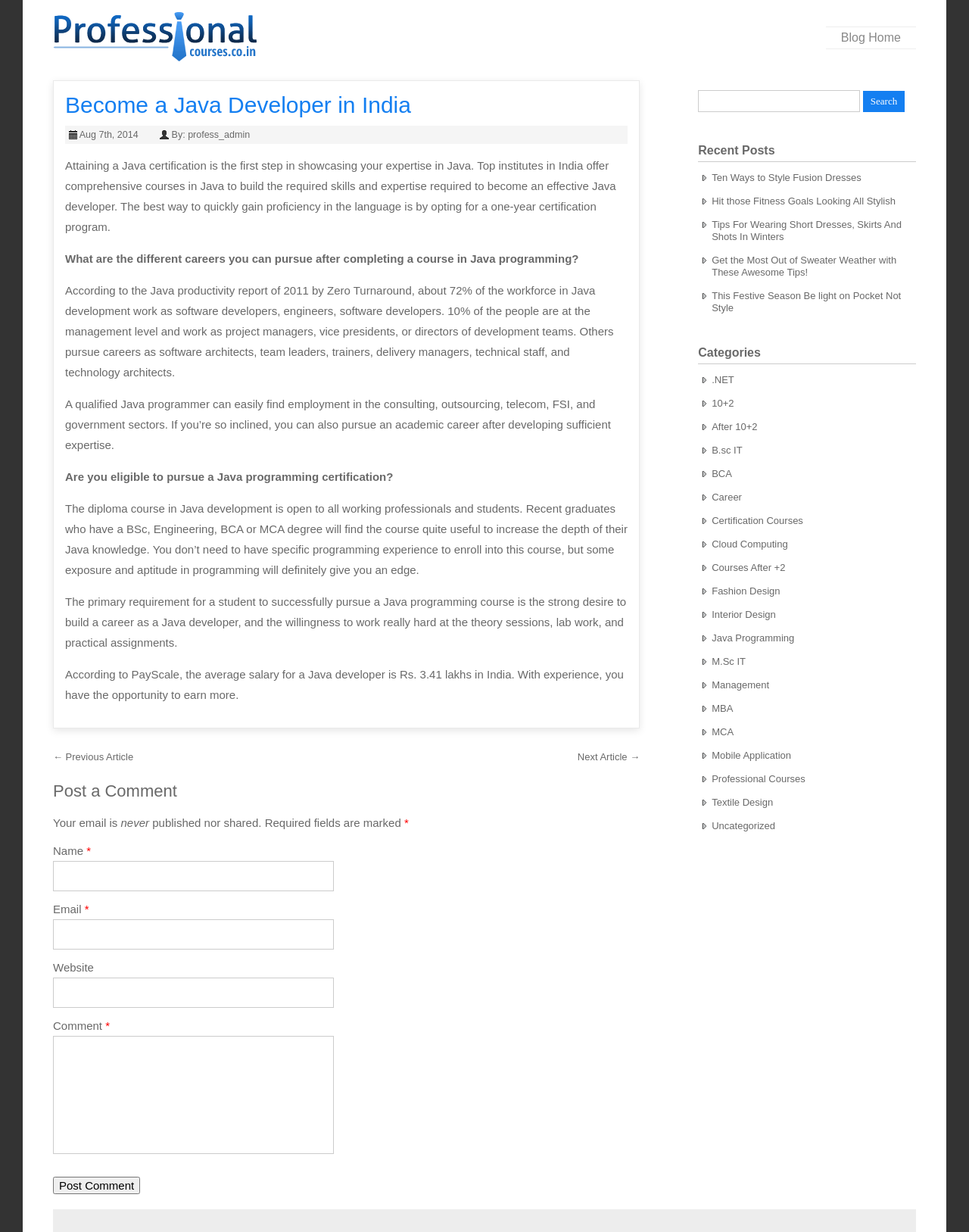Provide a short, one-word or phrase answer to the question below:
What is the purpose of opting for a one-year certification program in Java?

To quickly gain proficiency in the language